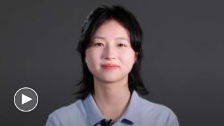Generate a comprehensive description of the image.

The image features a young woman with dark hair, styled casually, presenting a confident smile. She is dressed in a light blue polo shirt, standing against a plain dark background that enhances her presence. A circular play button in the lower left corner indicates that this image is associated with a video segment. 

The context suggests that she is likely a participant in a discussion or feature about "Students from across the globe celebrating maternal love in Tianjin," highlighting cultural themes or personal stories connected to maternal love and appreciation. The video may delve into meaningful interactions or celebrations observed in the region, making it a culturally rich and engaging topic.